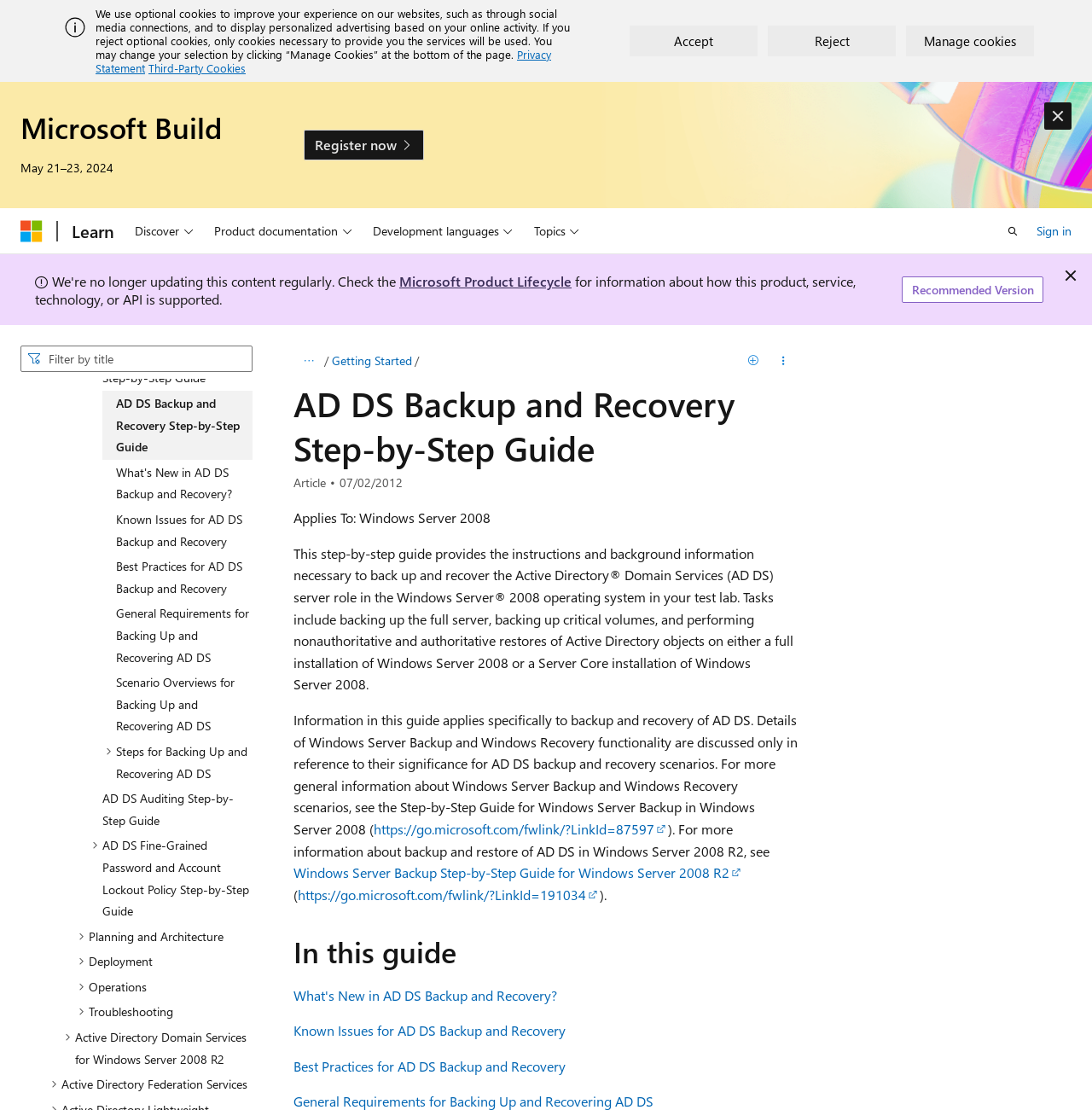Show the bounding box coordinates for the HTML element described as: "Discover".

[0.117, 0.188, 0.183, 0.228]